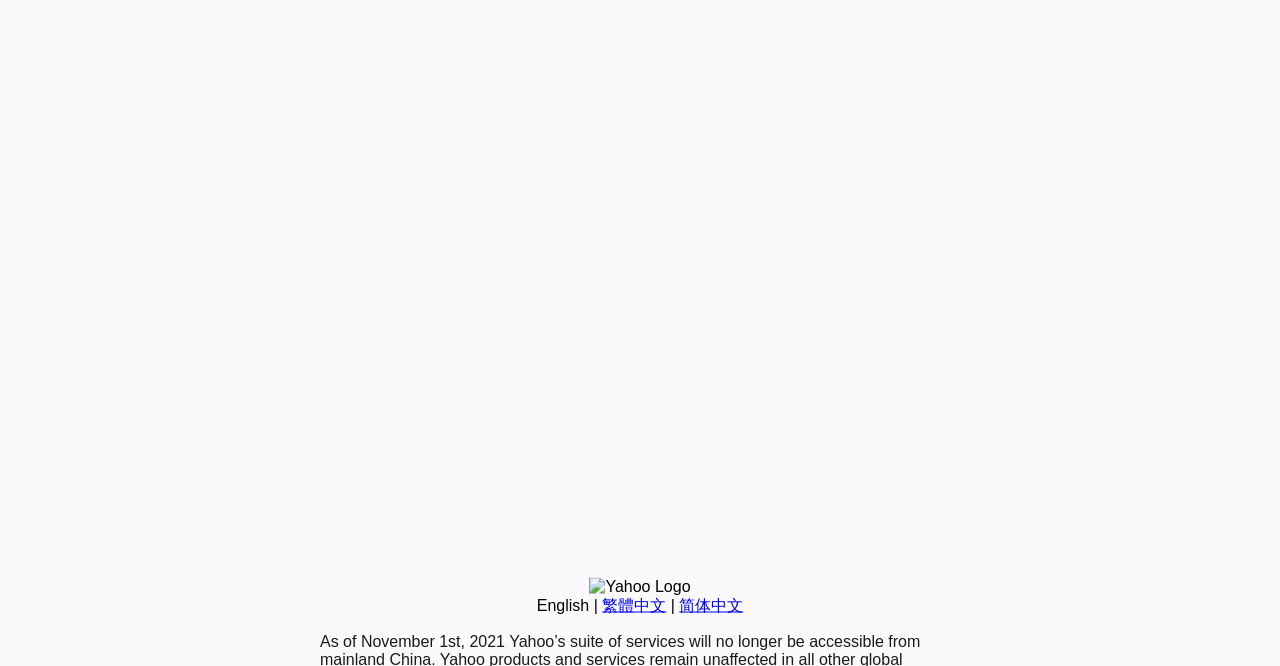Locate and provide the bounding box coordinates for the HTML element that matches this description: "简体中文".

[0.531, 0.896, 0.581, 0.921]